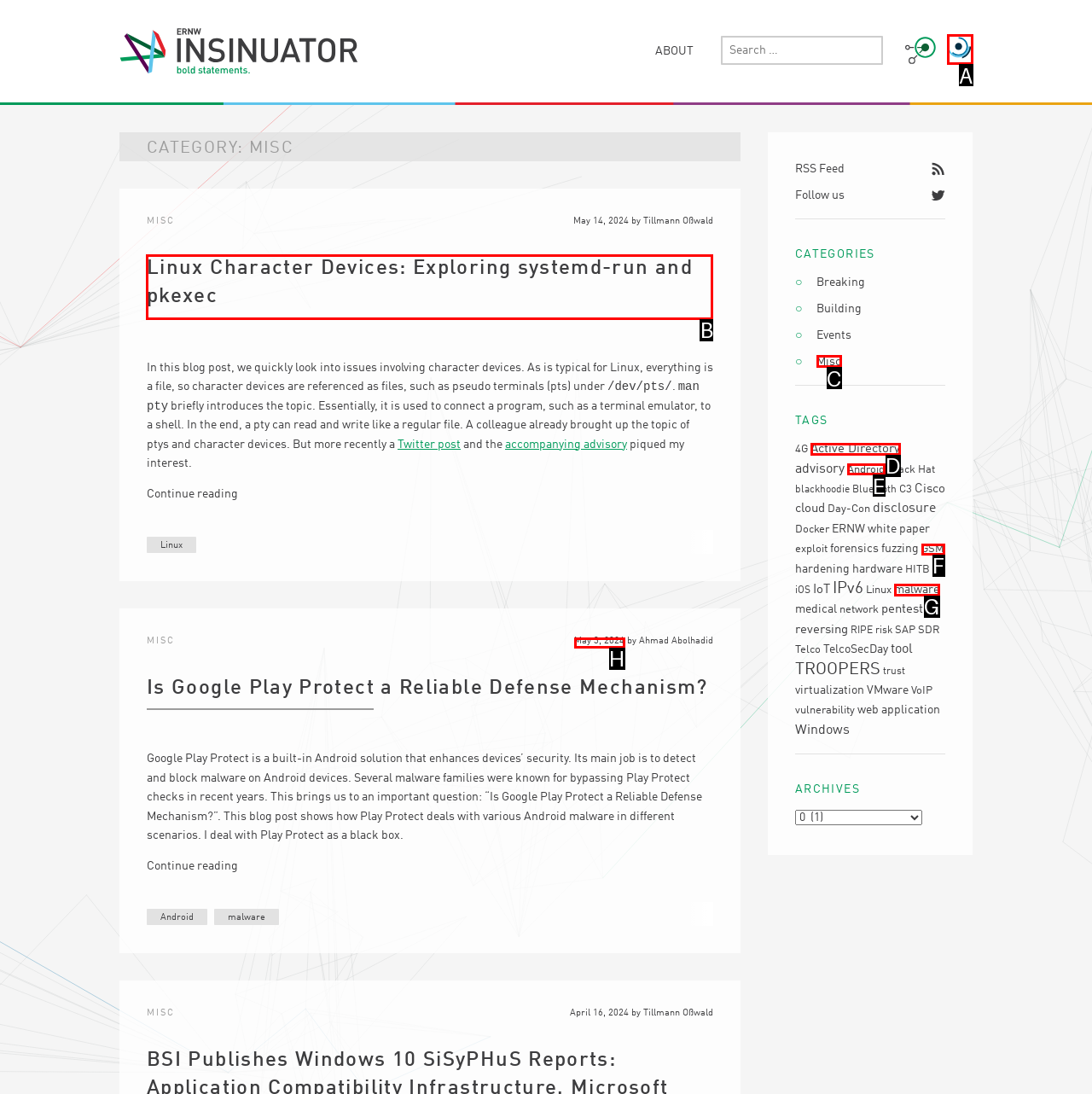Indicate the HTML element that should be clicked to perform the task: Read the article about Linux Character Devices Reply with the letter corresponding to the chosen option.

B